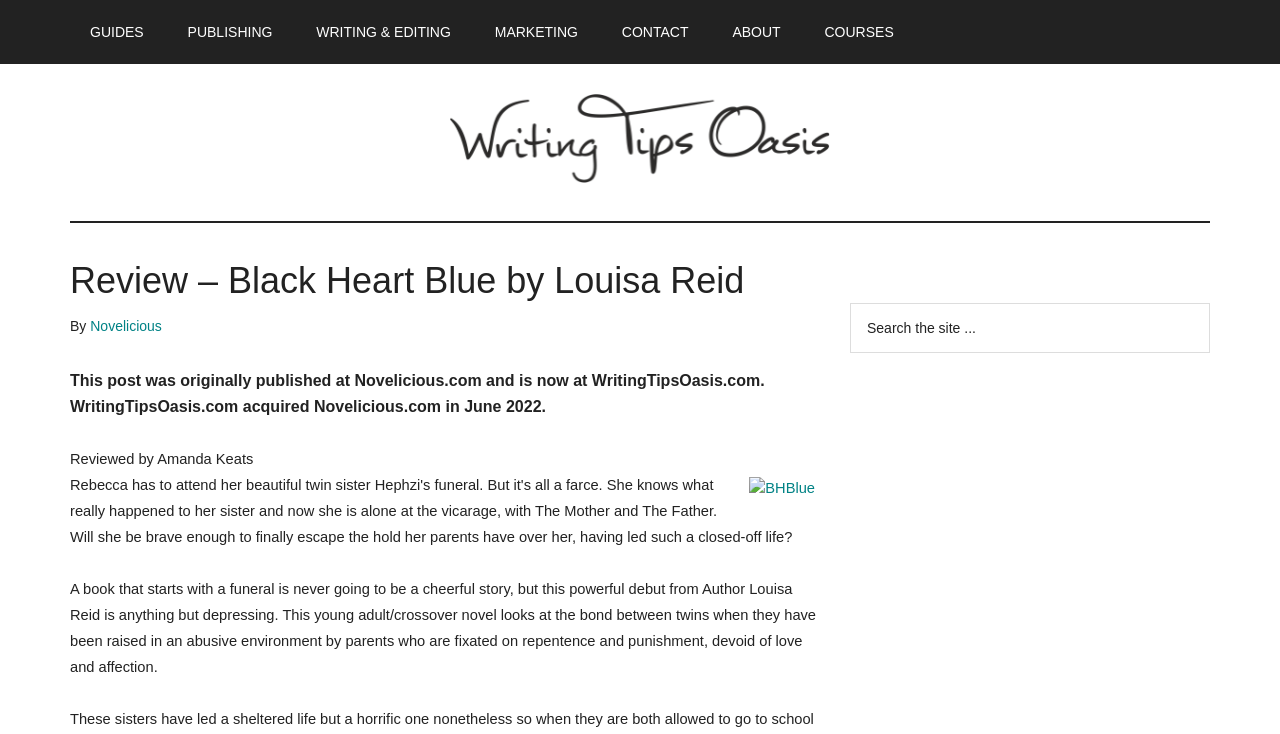Please provide the bounding box coordinates for the element that needs to be clicked to perform the instruction: "Click on the 'GUIDES' link". The coordinates must consist of four float numbers between 0 and 1, formatted as [left, top, right, bottom].

[0.055, 0.0, 0.128, 0.087]